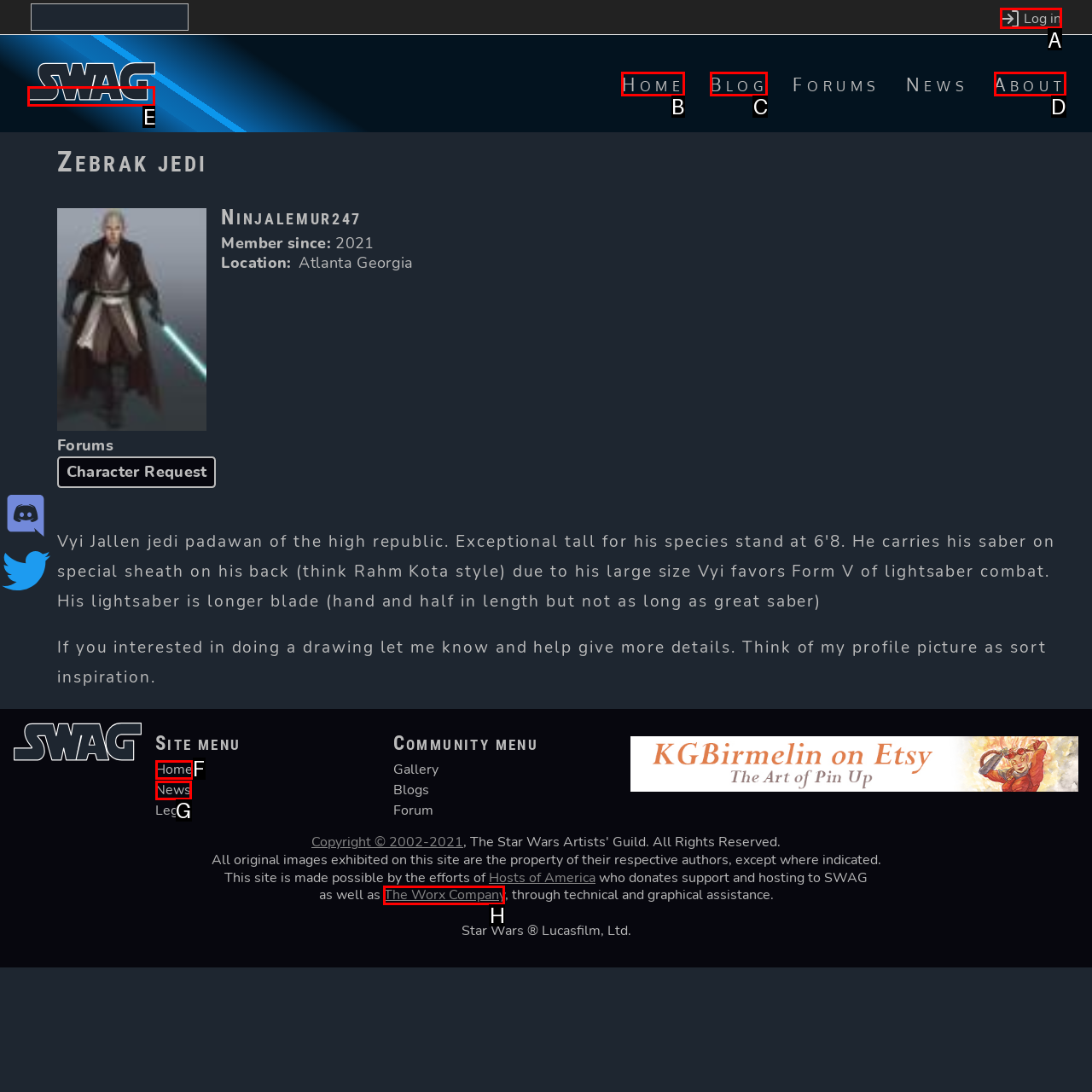Identify the HTML element to select in order to accomplish the following task: Go to the home page
Reply with the letter of the chosen option from the given choices directly.

E